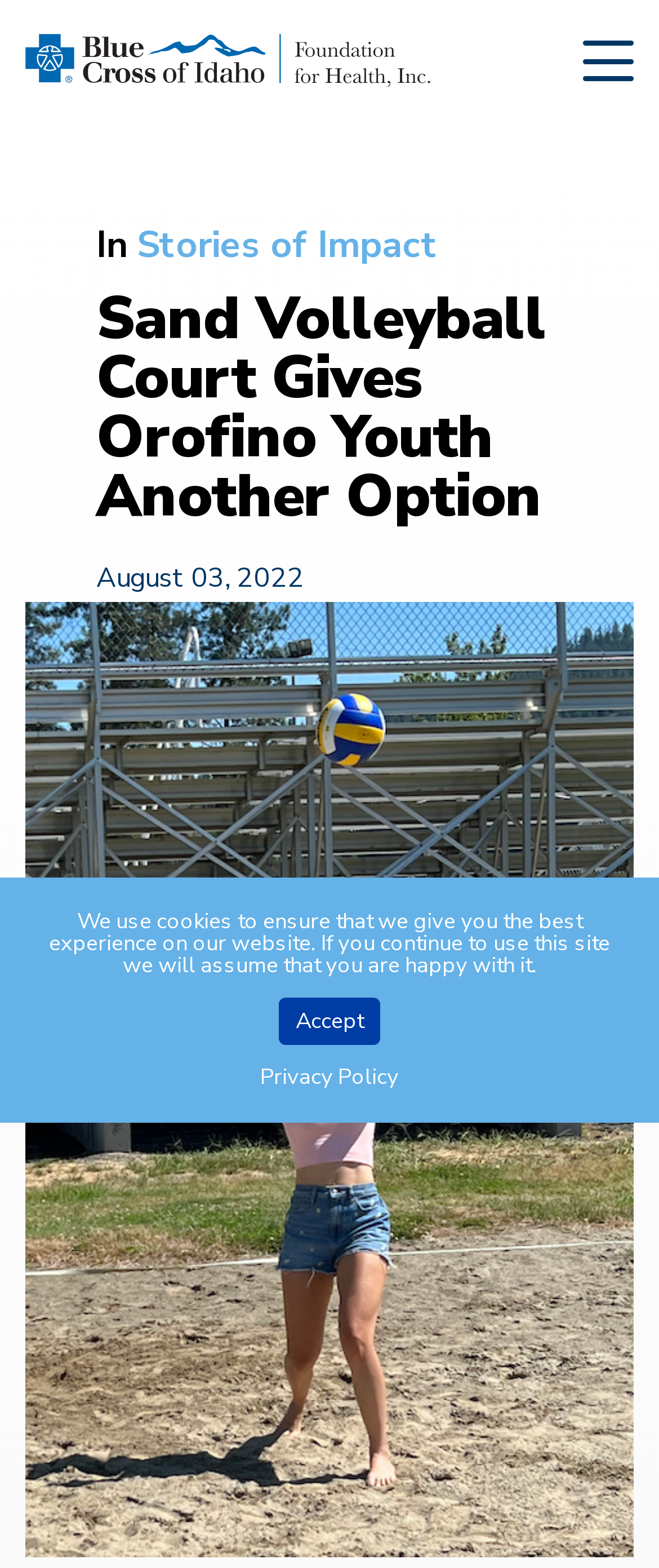What is the name of the foundation?
Please answer the question with as much detail as possible using the screenshot.

The name of the foundation can be found in the top-left corner of the webpage, where it is written as 'Blue Cross of Idaho Foundation' next to an image with the same name.